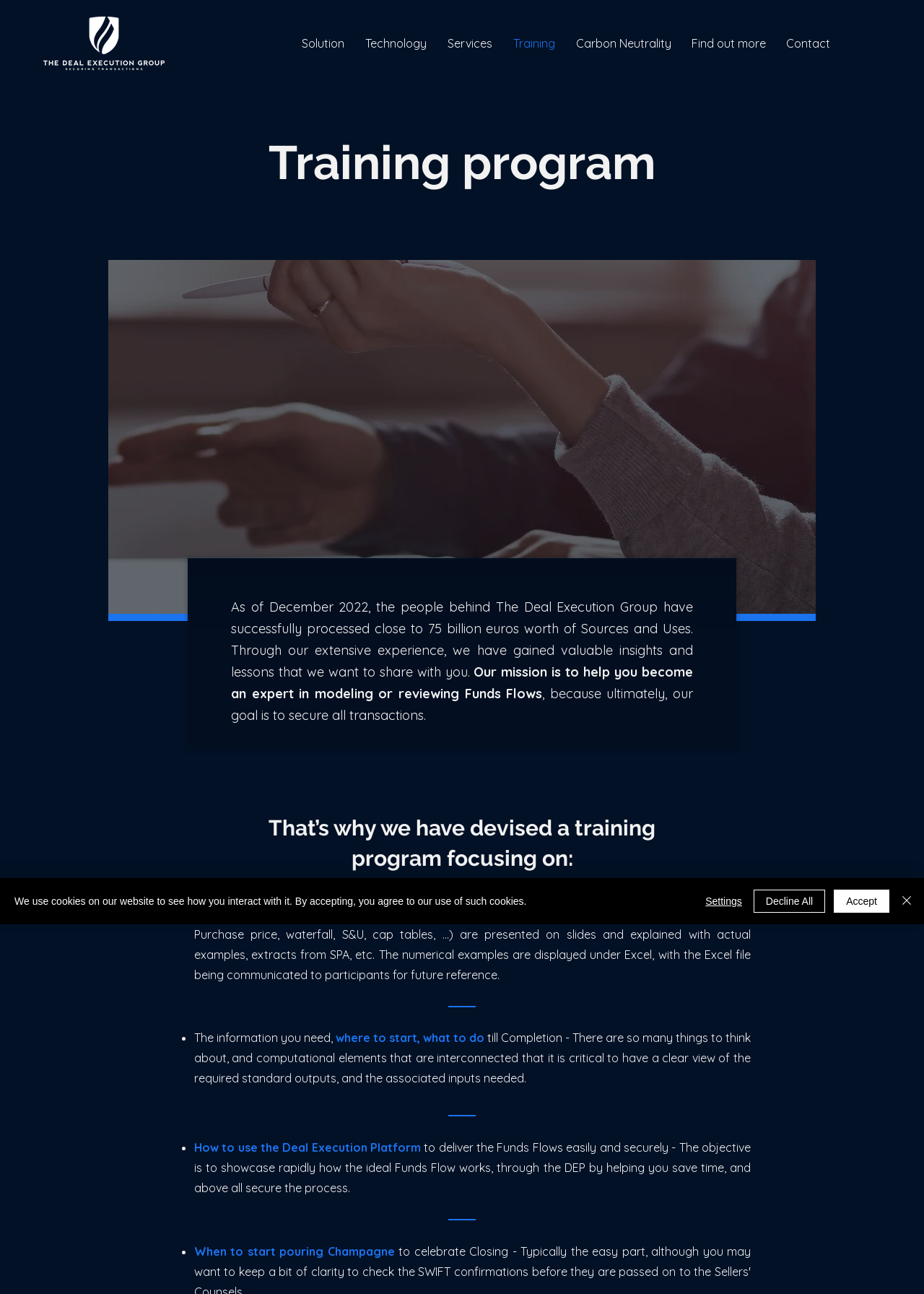How many links are in the navigation menu?
Please analyze the image and answer the question with as much detail as possible.

The navigation menu is located at the top of the webpage, with a bounding box coordinate of [0.315, 0.025, 0.909, 0.042]. It contains 7 links: 'Solution', 'Technology', 'Services', 'Training', 'Carbon Neutrality', 'Find out more', and 'Contact'.